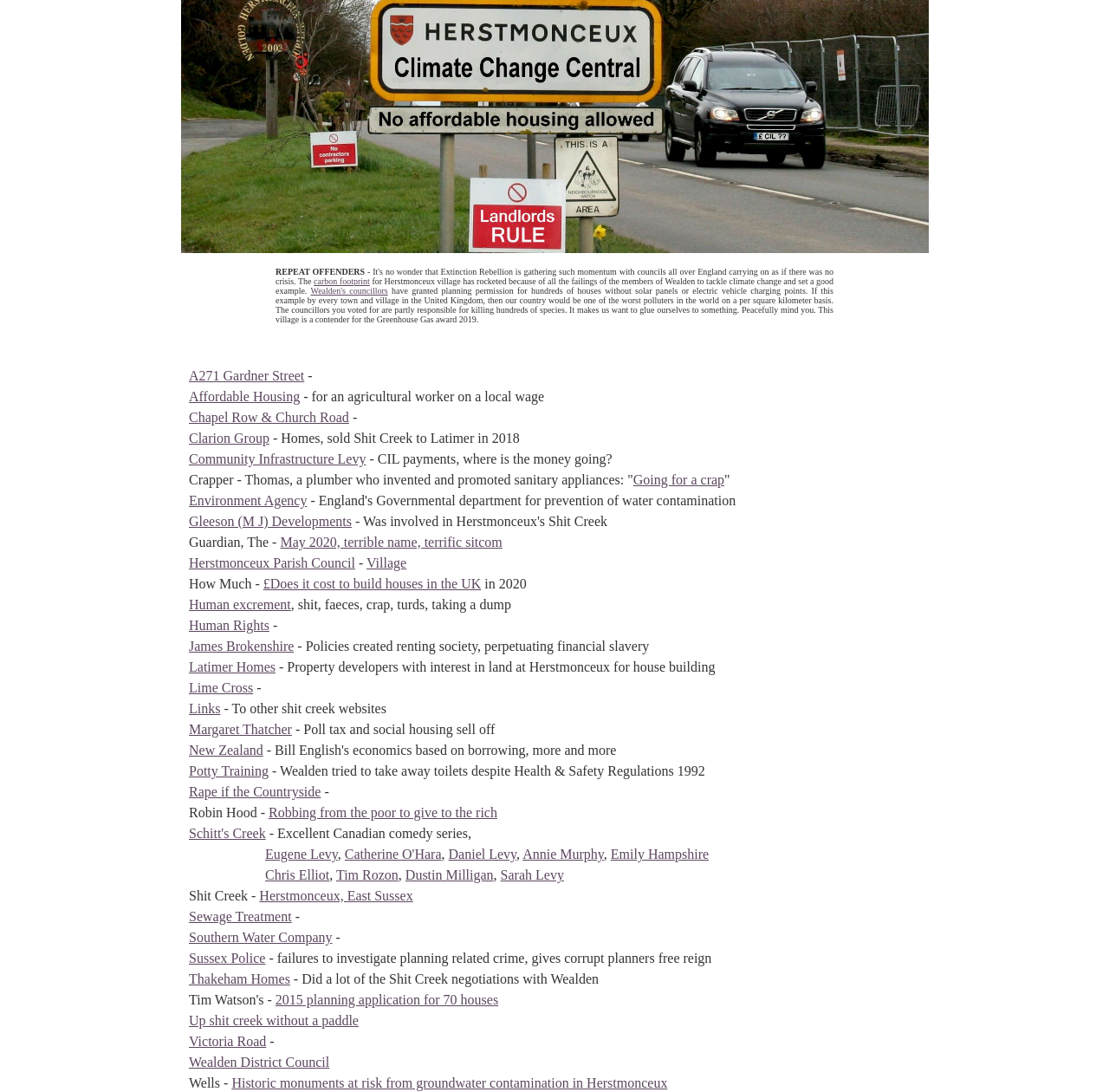Provide the bounding box coordinates for the UI element described in this sentence: "Community Infrastructure Levy". The coordinates should be four float values between 0 and 1, i.e., [left, top, right, bottom].

[0.17, 0.413, 0.33, 0.427]